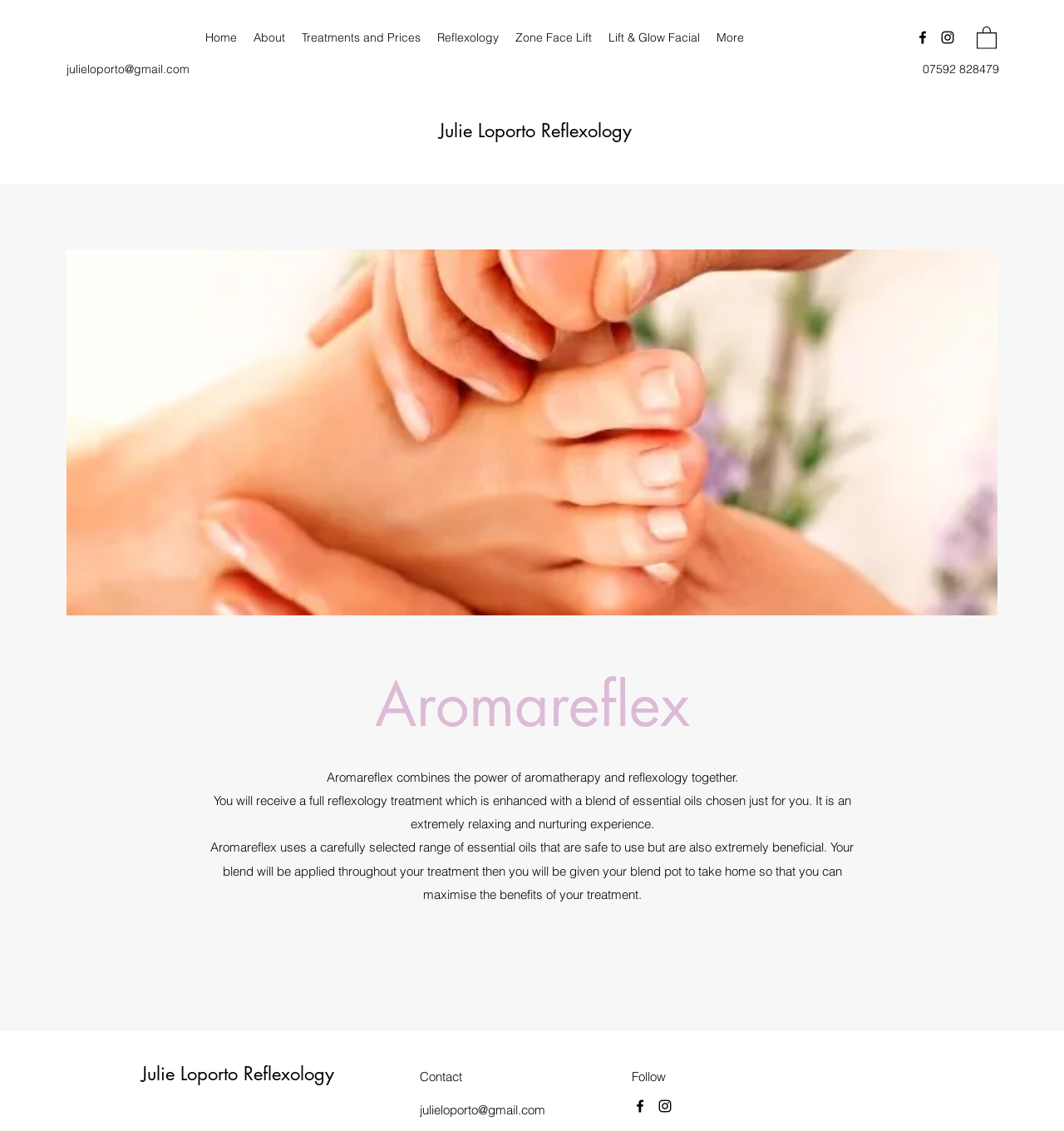Can you identify the bounding box coordinates of the clickable region needed to carry out this instruction: 'Follow Julie Loporto on Facebook'? The coordinates should be four float numbers within the range of 0 to 1, stated as [left, top, right, bottom].

[0.859, 0.026, 0.875, 0.04]